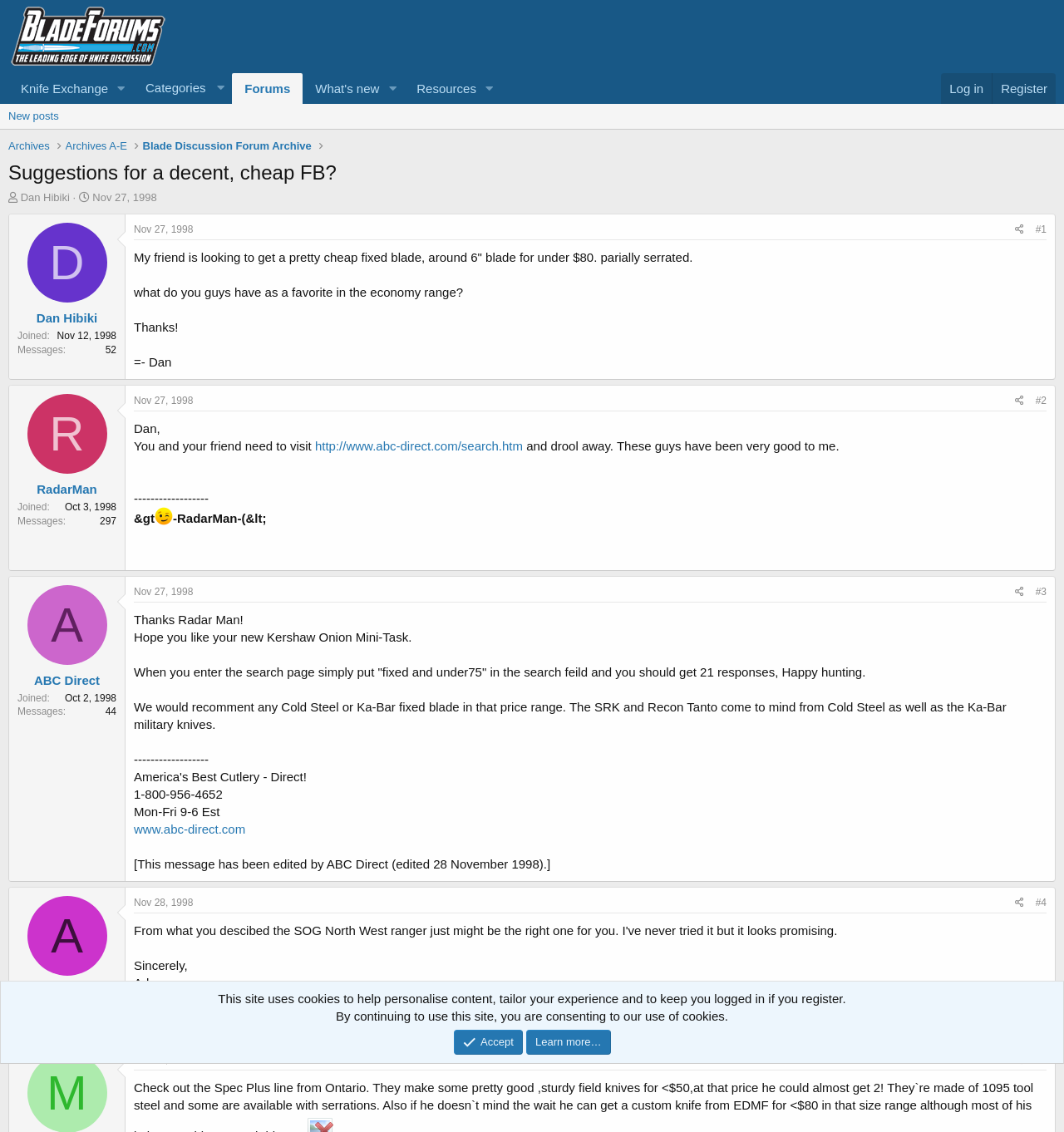Please determine the bounding box coordinates of the element to click in order to execute the following instruction: "Visit the 'Archives' section". The coordinates should be four float numbers between 0 and 1, specified as [left, top, right, bottom].

[0.008, 0.122, 0.047, 0.136]